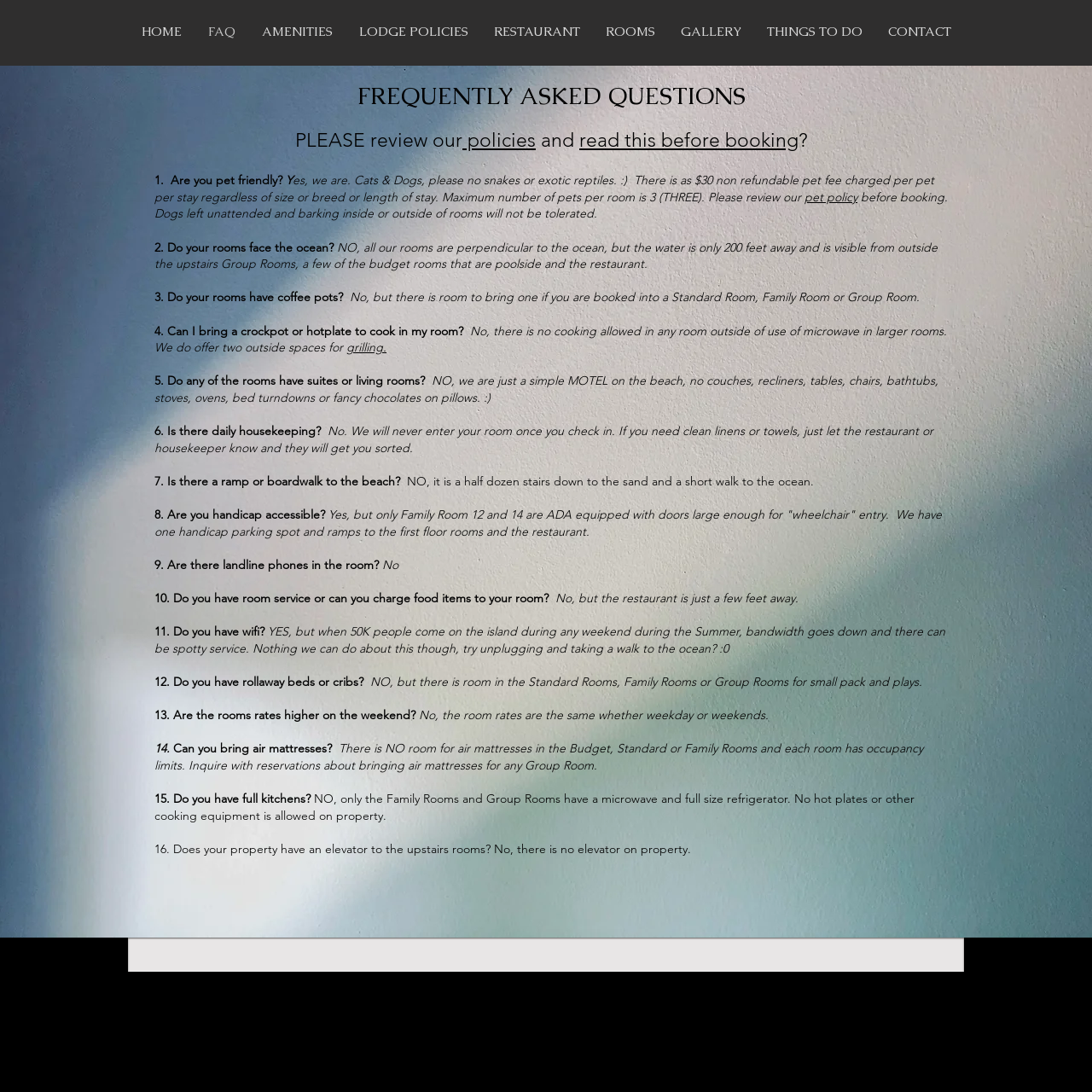Please specify the bounding box coordinates of the element that should be clicked to execute the given instruction: 'Click HOME'. Ensure the coordinates are four float numbers between 0 and 1, expressed as [left, top, right, bottom].

[0.117, 0.0, 0.178, 0.058]